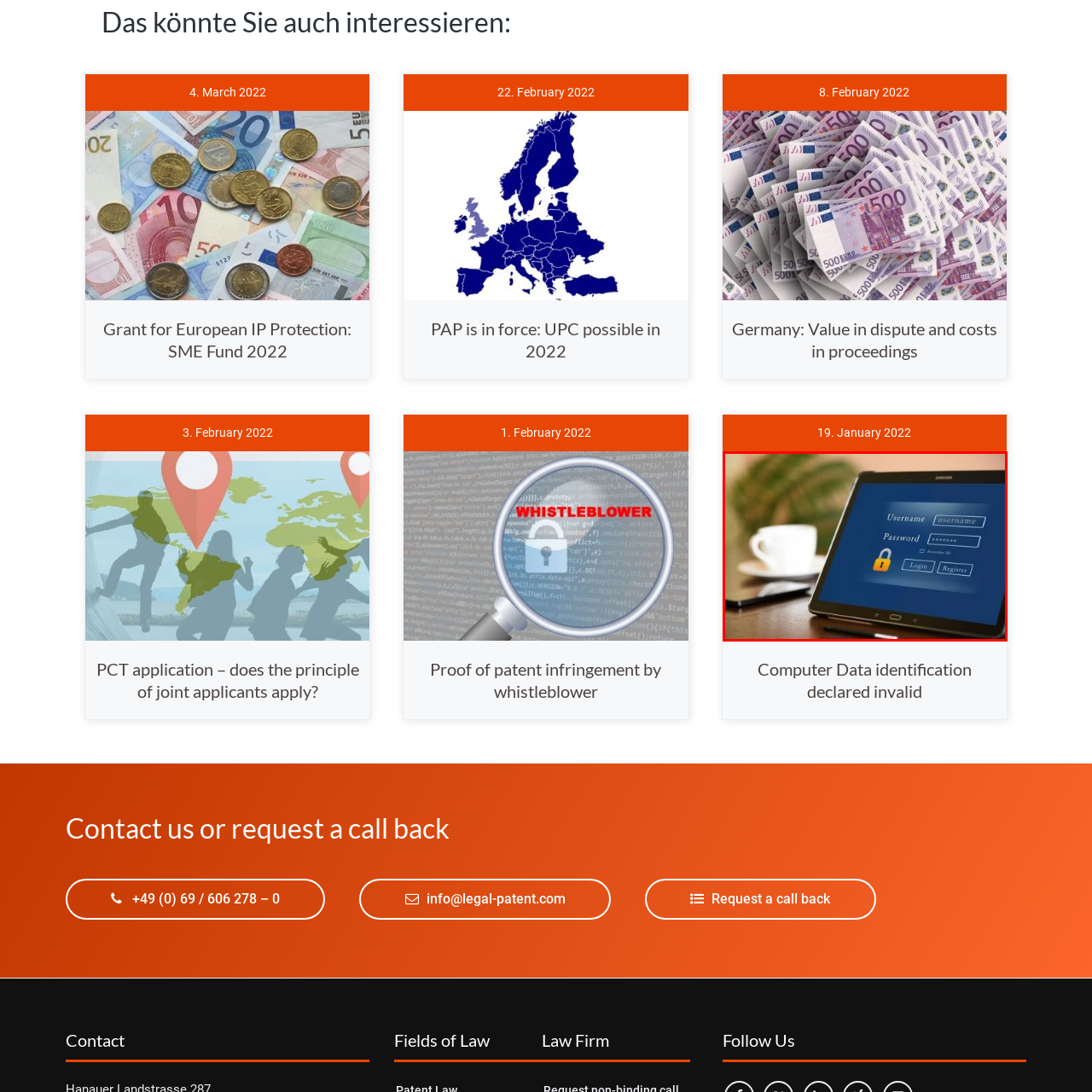Please look at the image highlighted by the red box, What is the purpose of the golden padlock icon?
 Provide your answer using a single word or phrase.

secure access